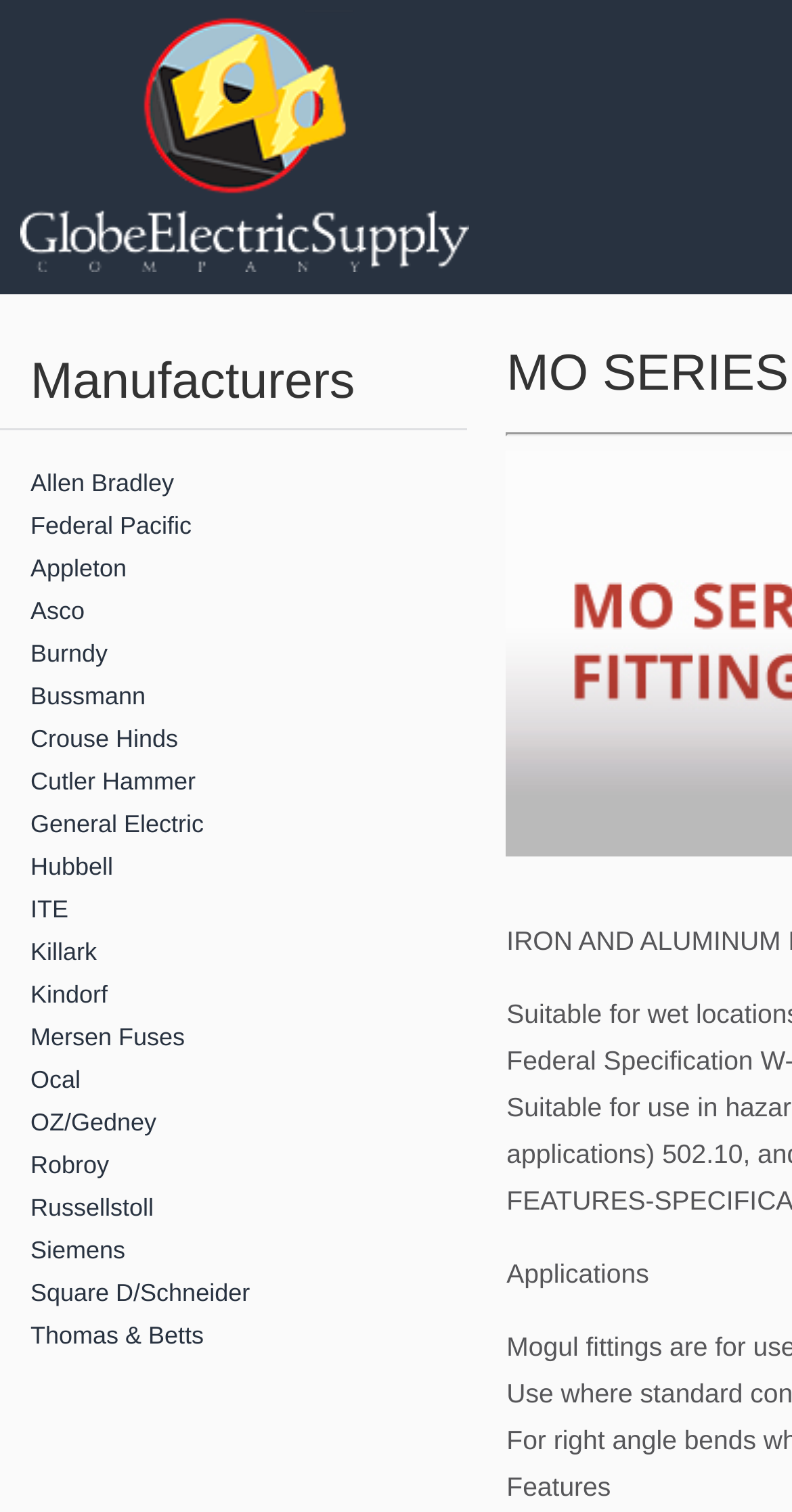How many sections are there on the page?
Using the information from the image, answer the question thoroughly.

I analyzed the webpage and found three main sections: the 'Manufacturers' section, the 'Applications' section, and the 'Features' section, which are separated by headings and content.